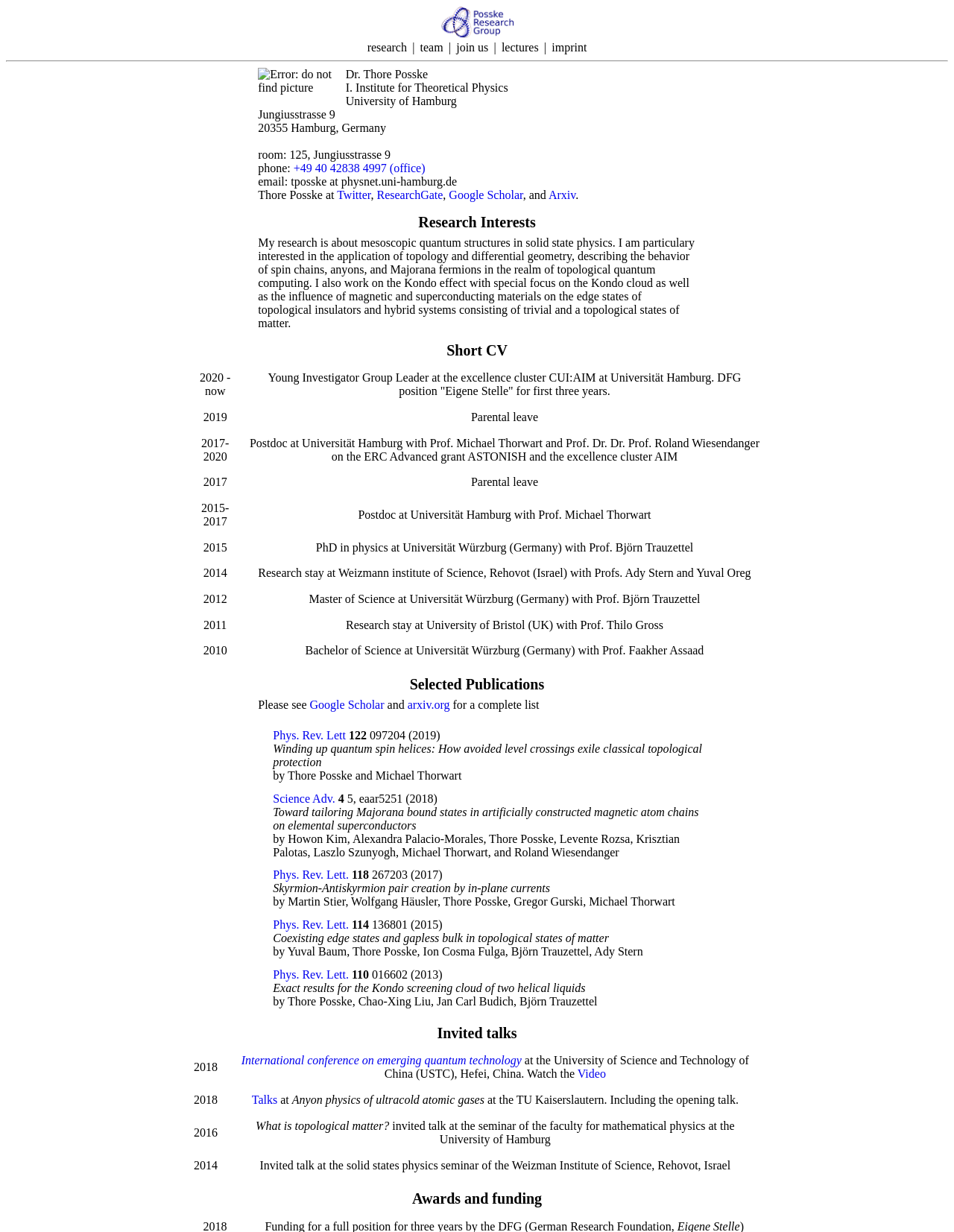Can you find the bounding box coordinates for the element to click on to achieve the instruction: "read about research interests"?

[0.006, 0.174, 0.994, 0.186]